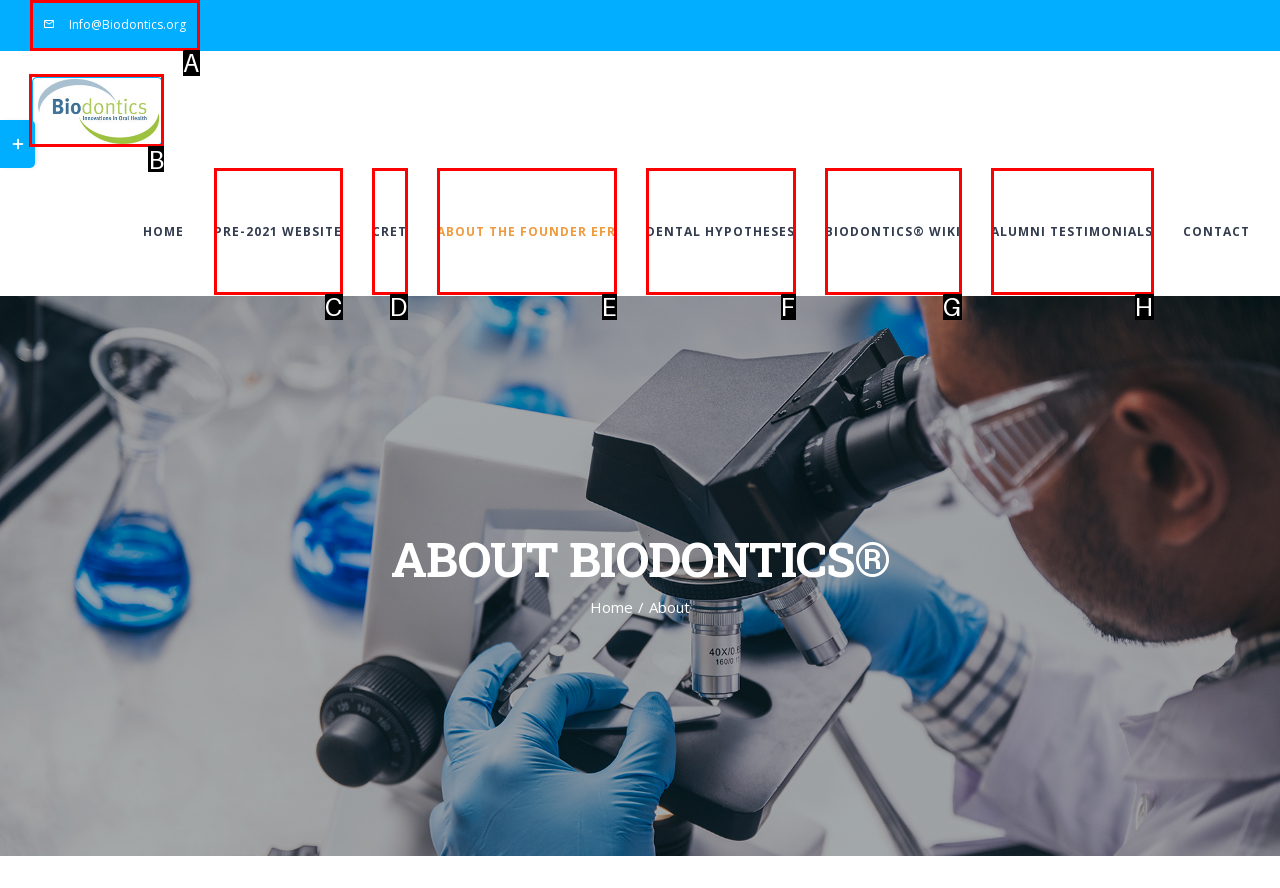Determine which HTML element to click on in order to complete the action: Click the Biodontics Logo.
Reply with the letter of the selected option.

B